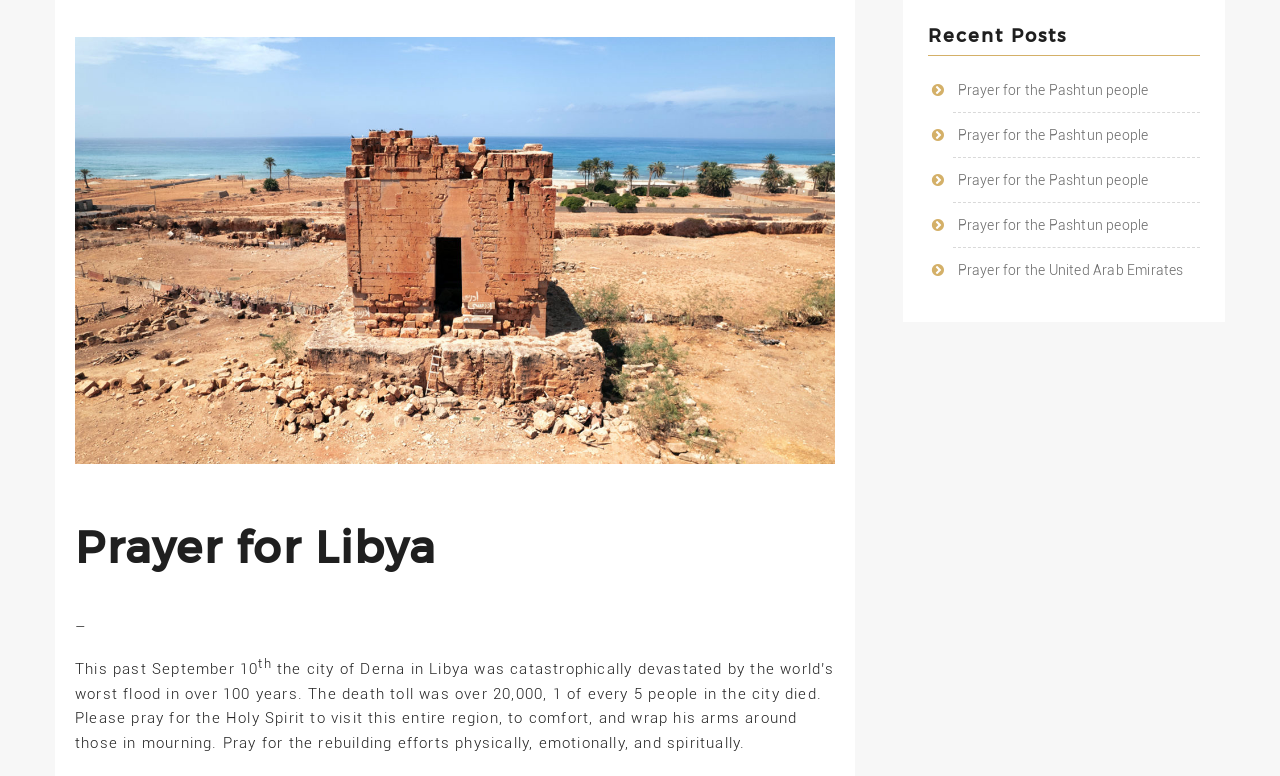Identify the bounding box for the given UI element using the description provided. Coordinates should be in the format (top-left x, top-left y, bottom-right x, bottom-right y) and must be between 0 and 1. Here is the description: Prayer for the Pashtun people

[0.748, 0.279, 0.897, 0.3]